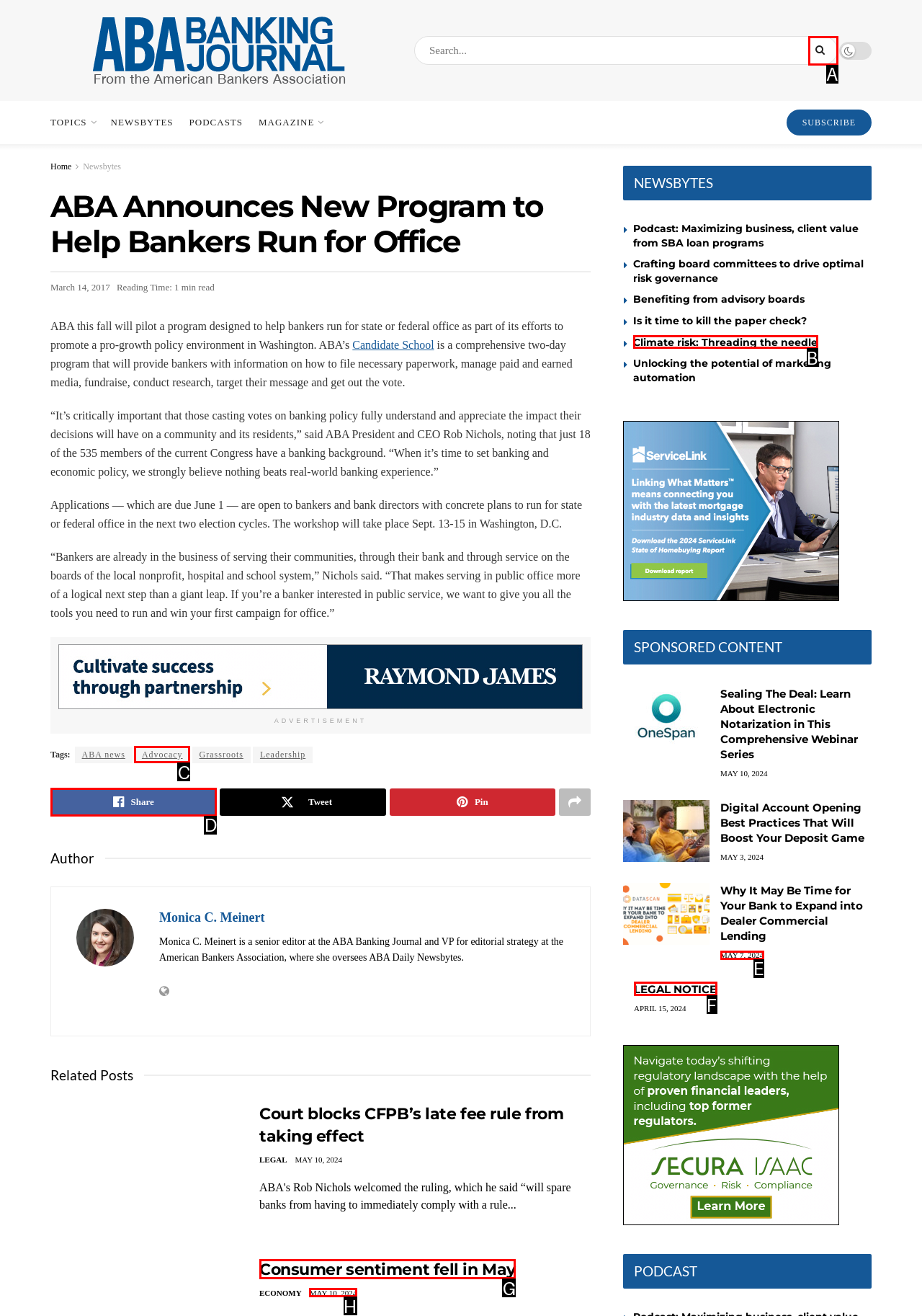Identify the letter of the option to click in order to Share the article on social media. Answer with the letter directly.

D